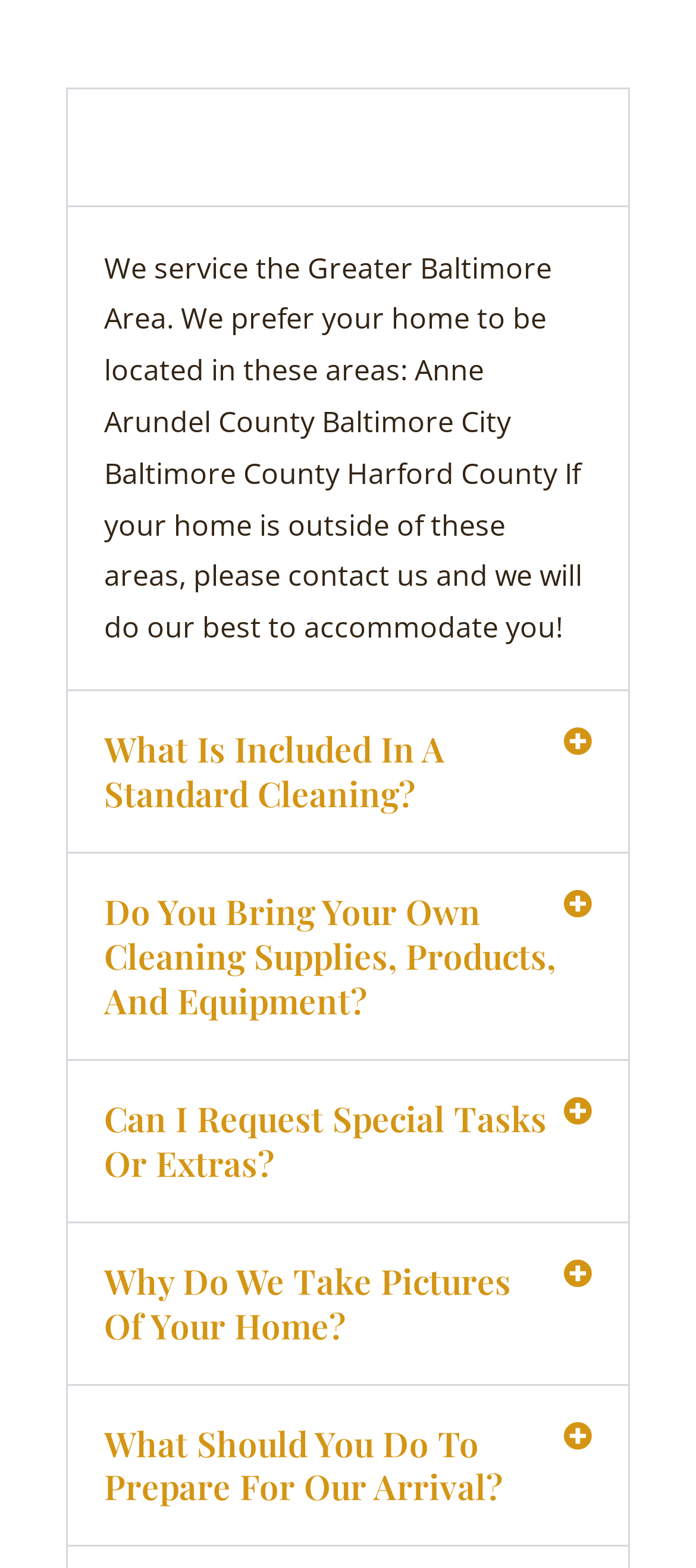Based on the visual content of the image, answer the question thoroughly: Do they bring their own cleaning supplies?

The button element 'Do You Bring Your Own Cleaning Supplies, Products, And Equipment?' is present, but the content of the corresponding tab is not provided, so the answer cannot be determined.